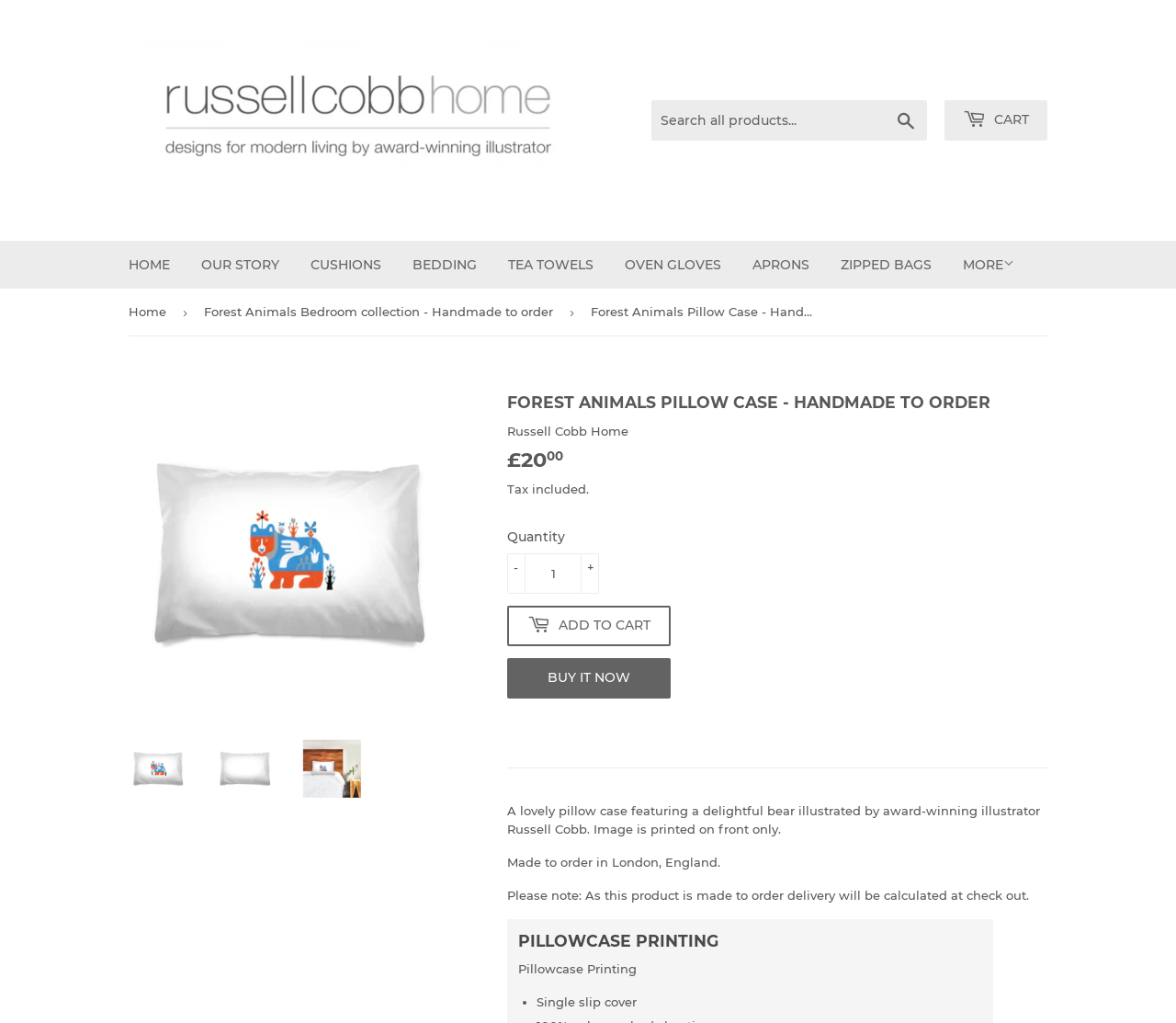Locate and extract the headline of this webpage.

FOREST ANIMALS PILLOW CASE - HANDMADE TO ORDER